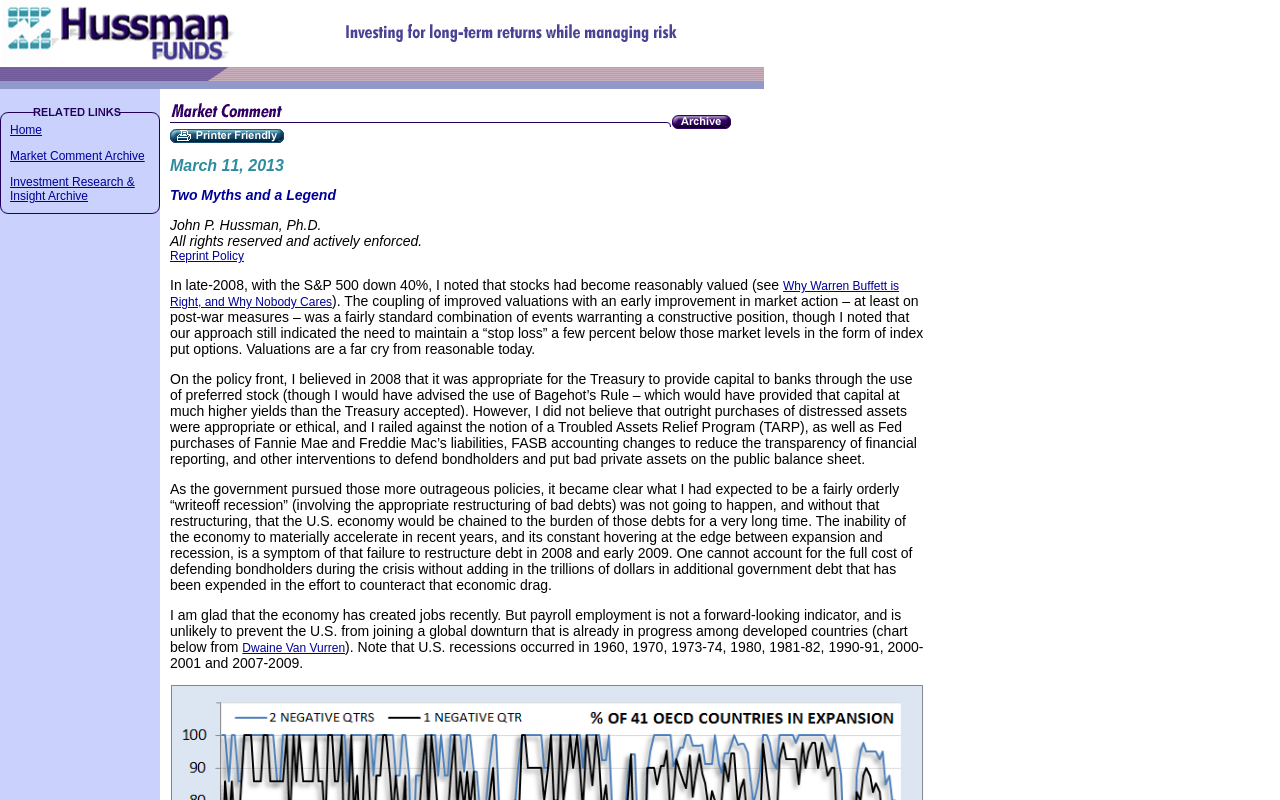What is the topic of the market comment?
Please provide a single word or phrase as your answer based on the screenshot.

Economy and stock market